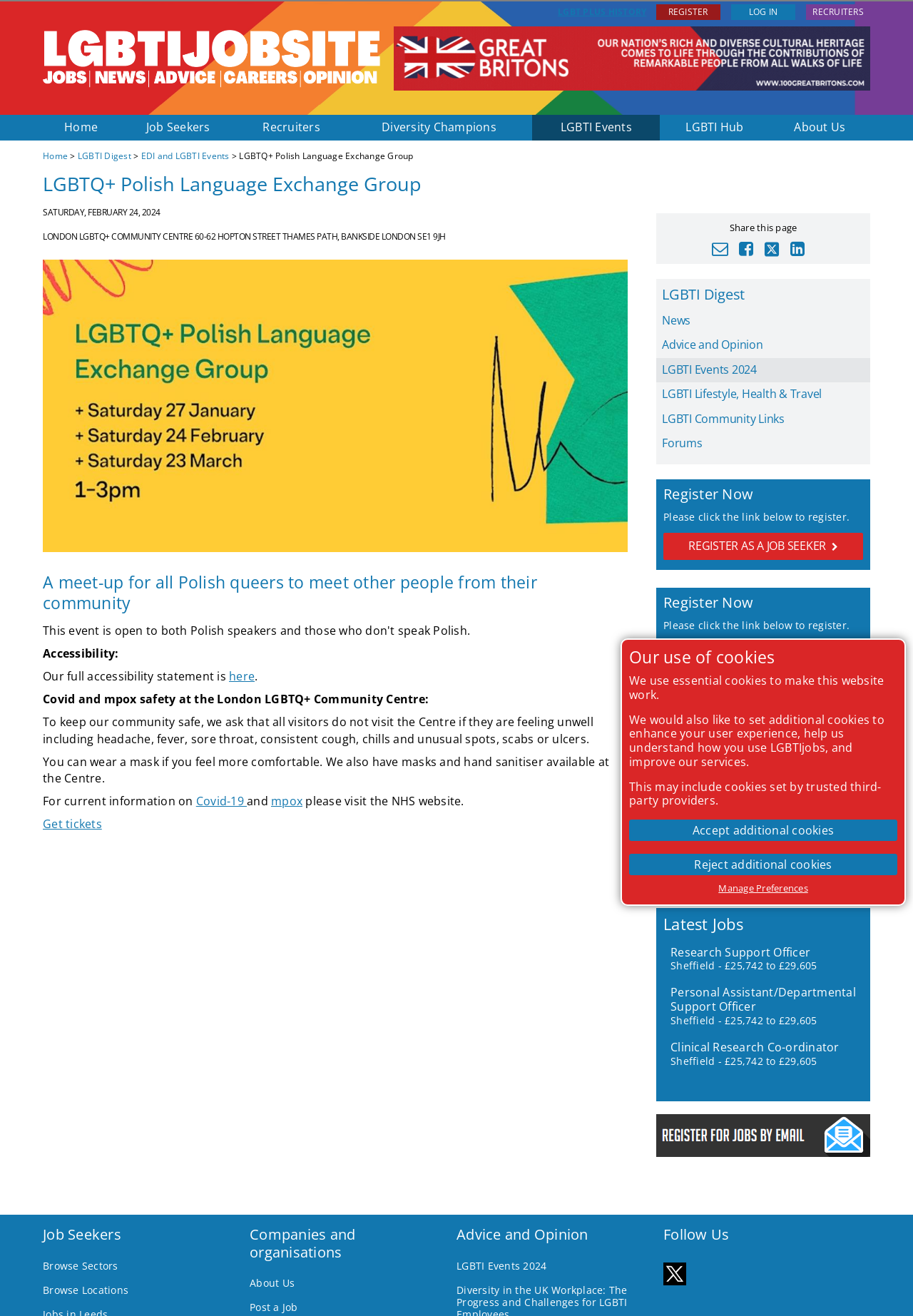Given the content of the image, can you provide a detailed answer to the question?
What is the purpose of this webpage?

Based on the webpage content, it appears to be a webpage for a language exchange group specifically for the LGBTQ+ Polish community. The webpage provides information about an upcoming event, including the date, location, and accessibility details, suggesting that the purpose of the webpage is to facilitate language exchange and community building.